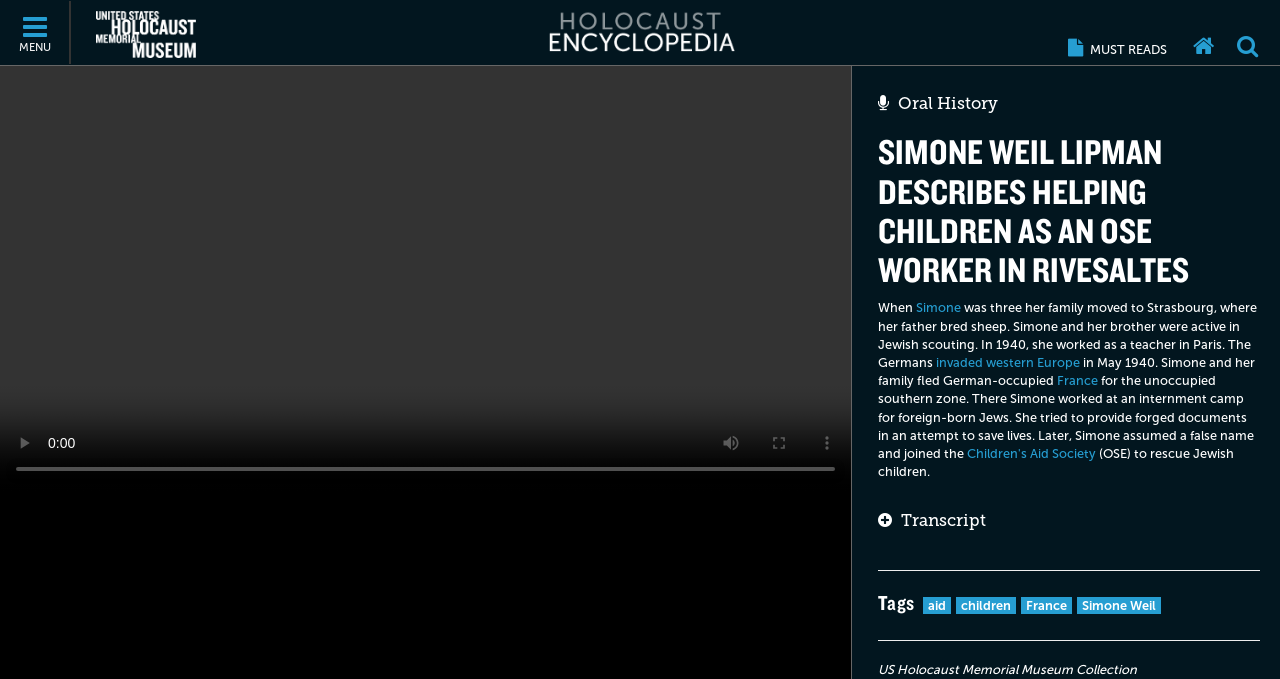What is Simone Weil Lipman's occupation?
Offer a detailed and exhaustive answer to the question.

According to the webpage, Simone Weil Lipman worked as a teacher in Paris in 1940, which is mentioned in the text 'In 1940, she worked as a teacher in Paris.'